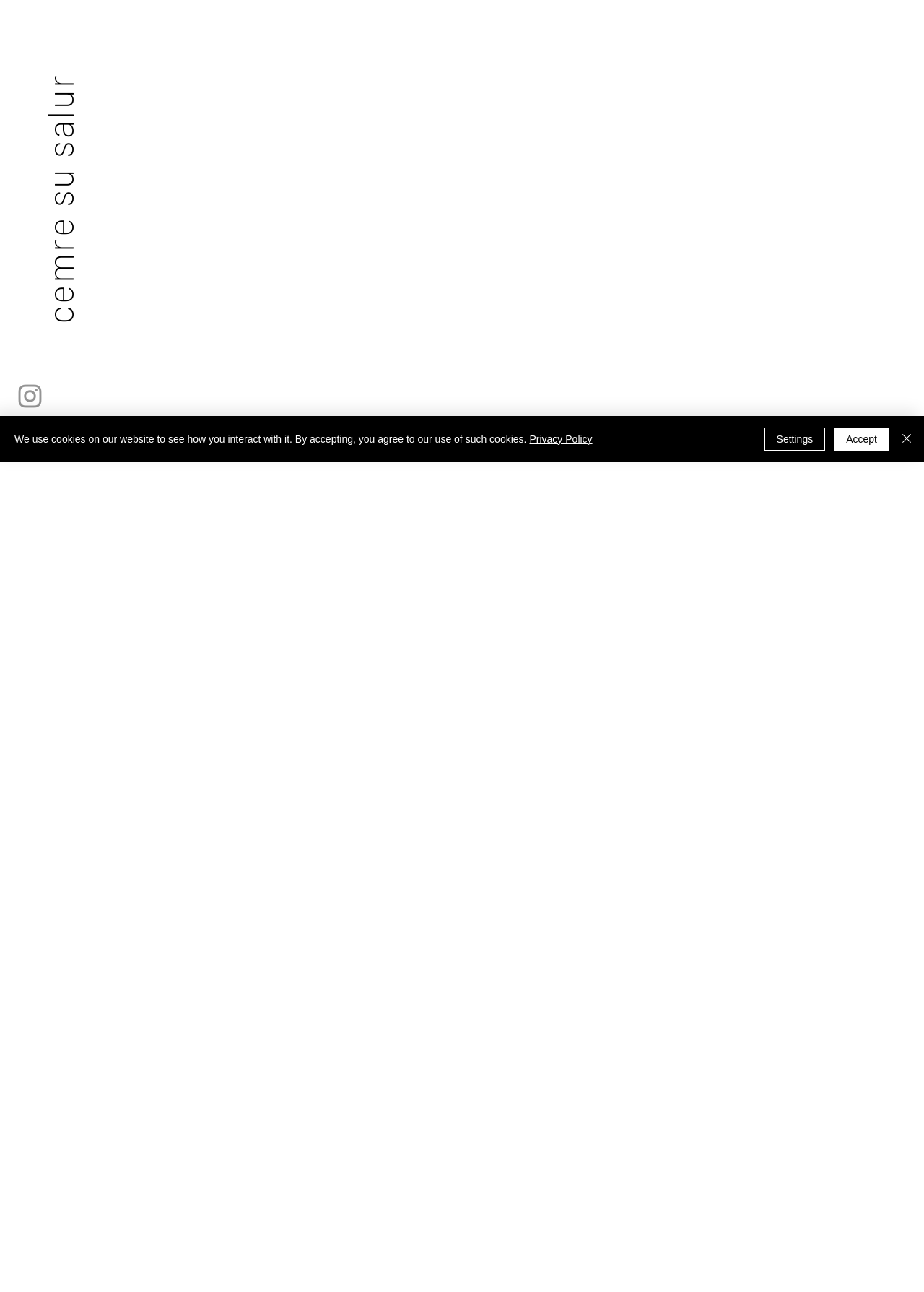Identify the bounding box for the described UI element. Provide the coordinates in (top-left x, top-left y, bottom-right x, bottom-right y) format with values ranging from 0 to 1: Settings

[0.827, 0.331, 0.893, 0.349]